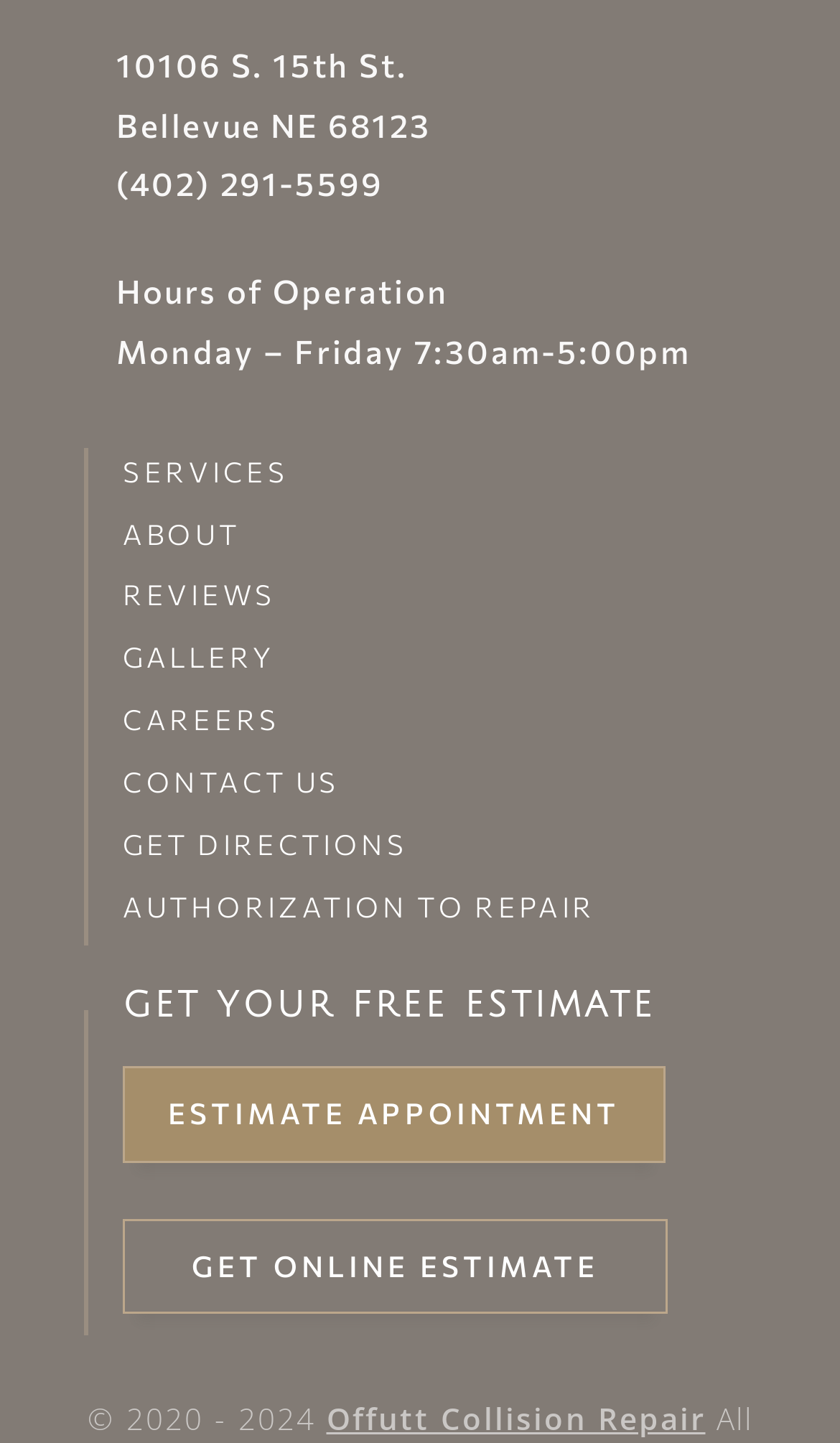Locate the bounding box coordinates of the element that should be clicked to execute the following instruction: "view services".

[0.146, 0.317, 0.9, 0.352]